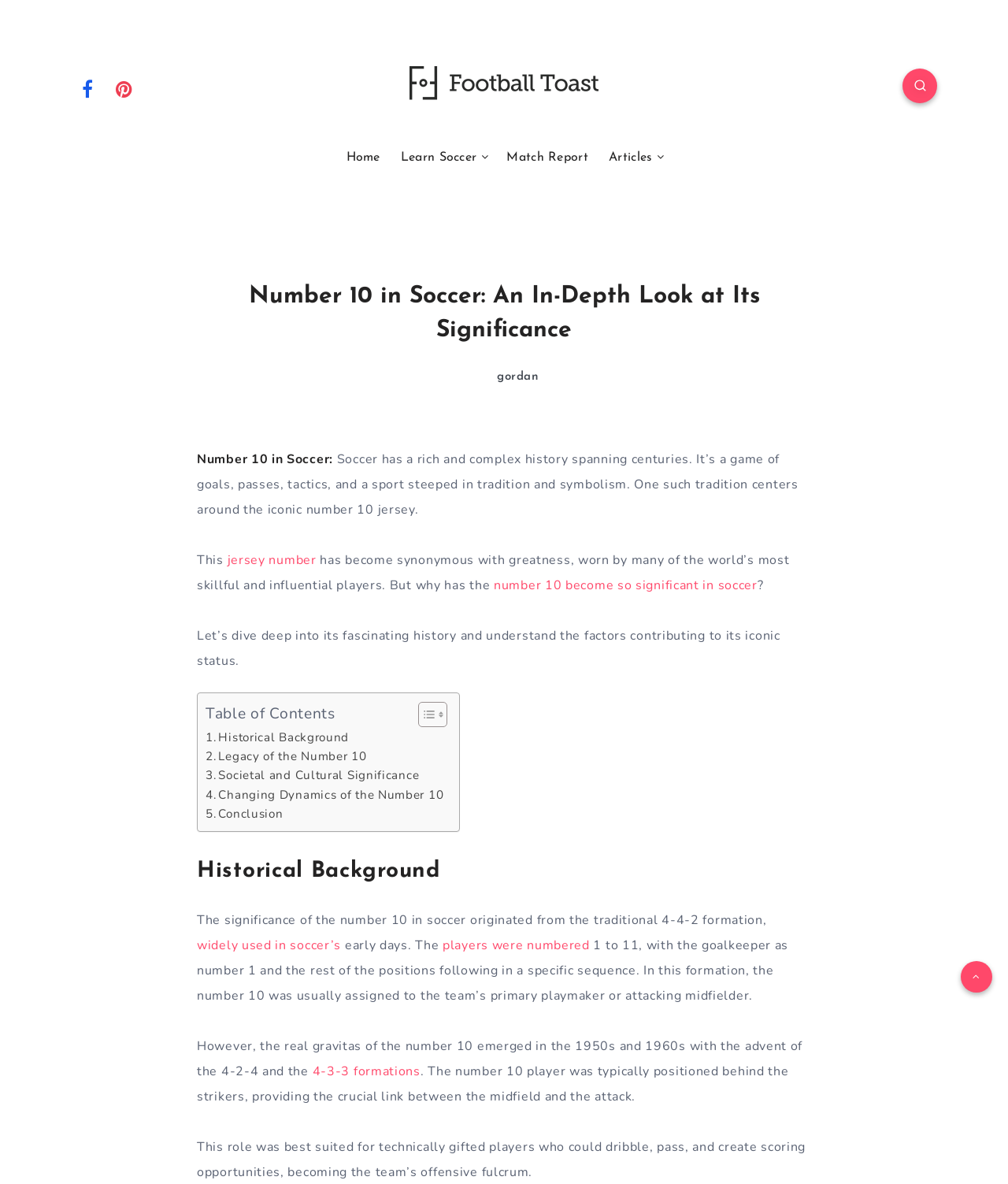Please indicate the bounding box coordinates for the clickable area to complete the following task: "Click on the 'Home' link". The coordinates should be specified as four float numbers between 0 and 1, i.e., [left, top, right, bottom].

[0.343, 0.126, 0.377, 0.14]